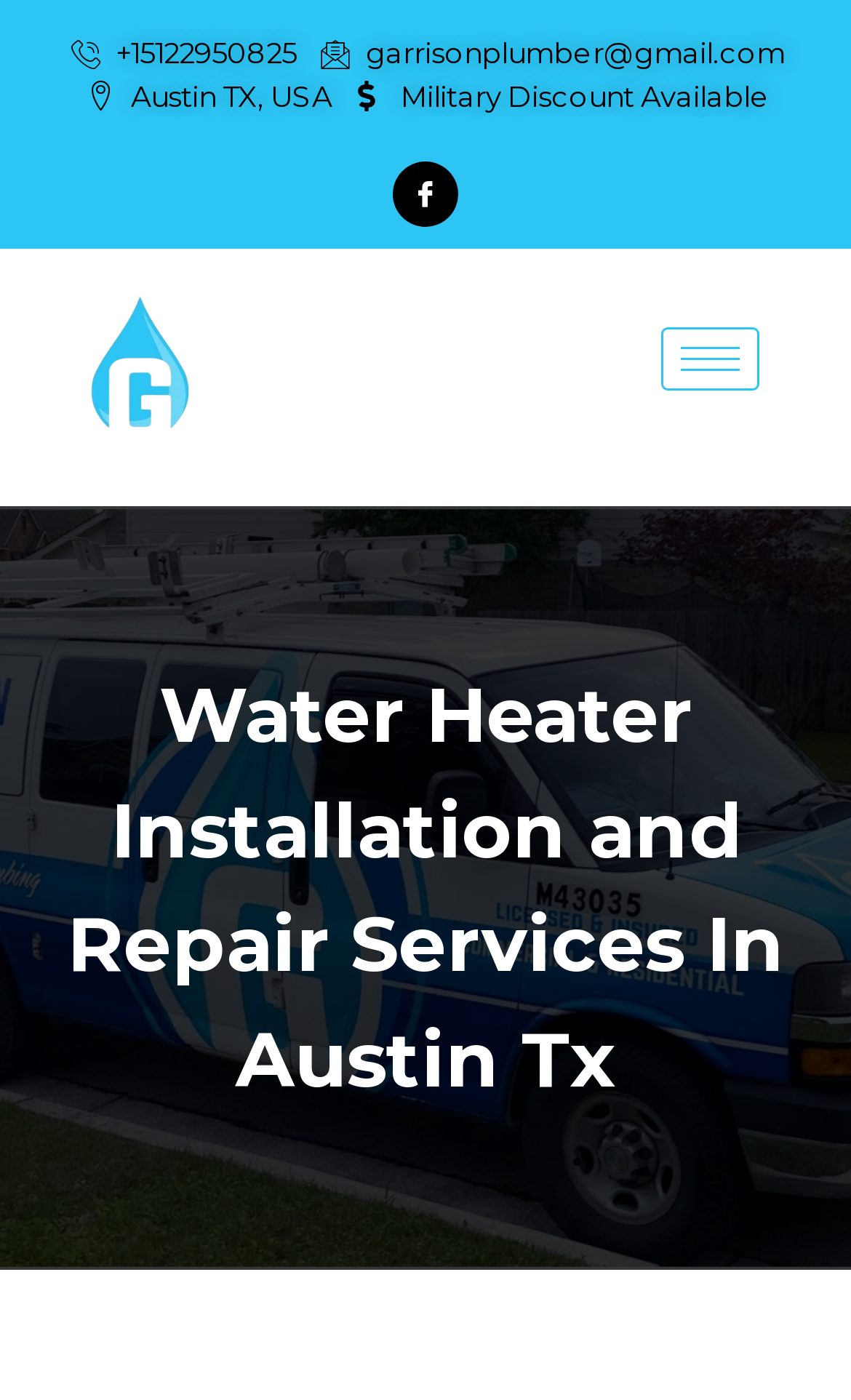Bounding box coordinates are specified in the format (top-left x, top-left y, bottom-right x, bottom-right y). All values are floating point numbers bounded between 0 and 1. Please provide the bounding box coordinate of the region this sentence describes: Austin TX, USA

[0.096, 0.054, 0.39, 0.084]